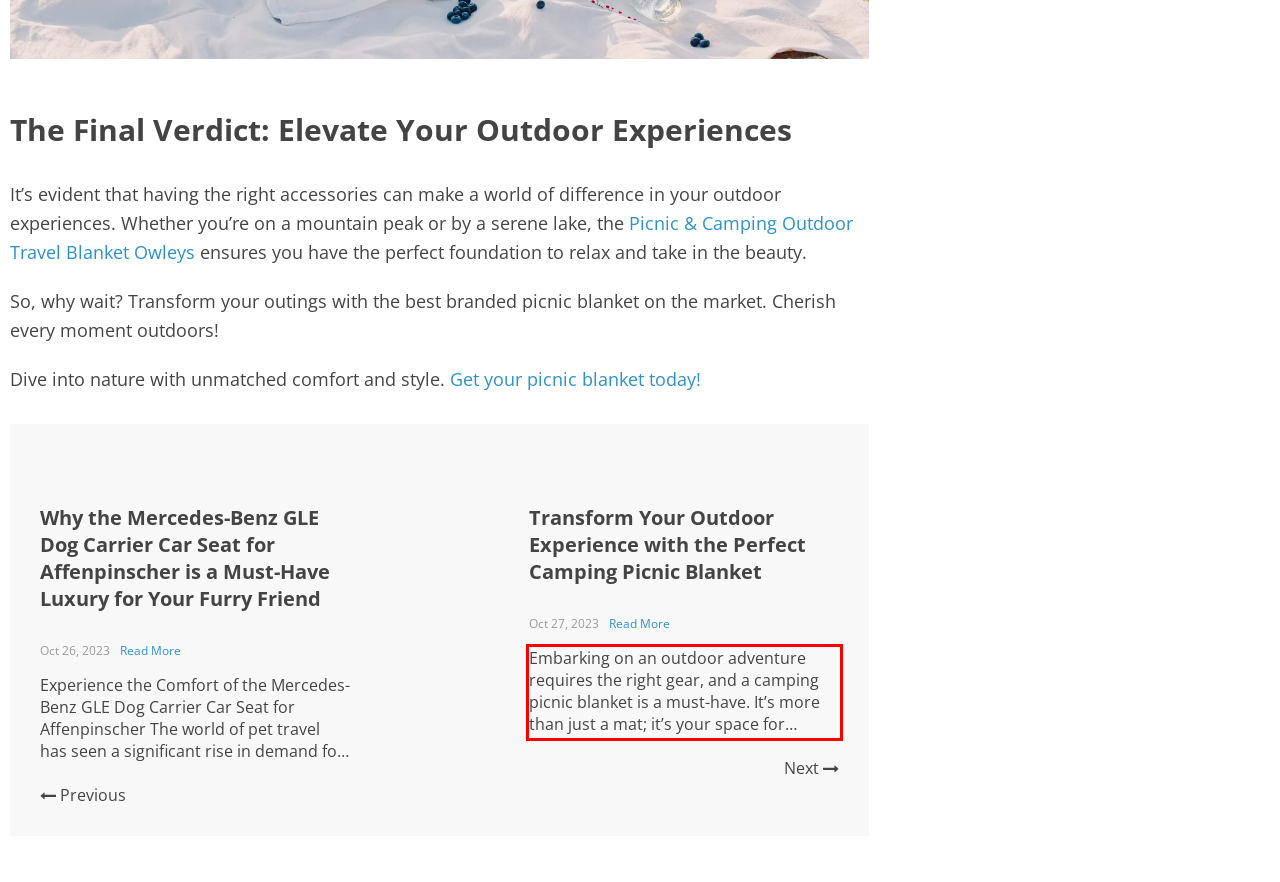You are provided with a screenshot of a webpage that includes a UI element enclosed in a red rectangle. Extract the text content inside this red rectangle.

Embarking on an outdoor adventure requires the right gear, and a camping picnic blanket is a must-have. It’s more than just a mat; it’s your space for comfort and fun. In this guide, we’ll explore the unique features and benefits of the Picnic & Camping Outdoor Travel Blanket Owleys. With its innovative design and versatility,...